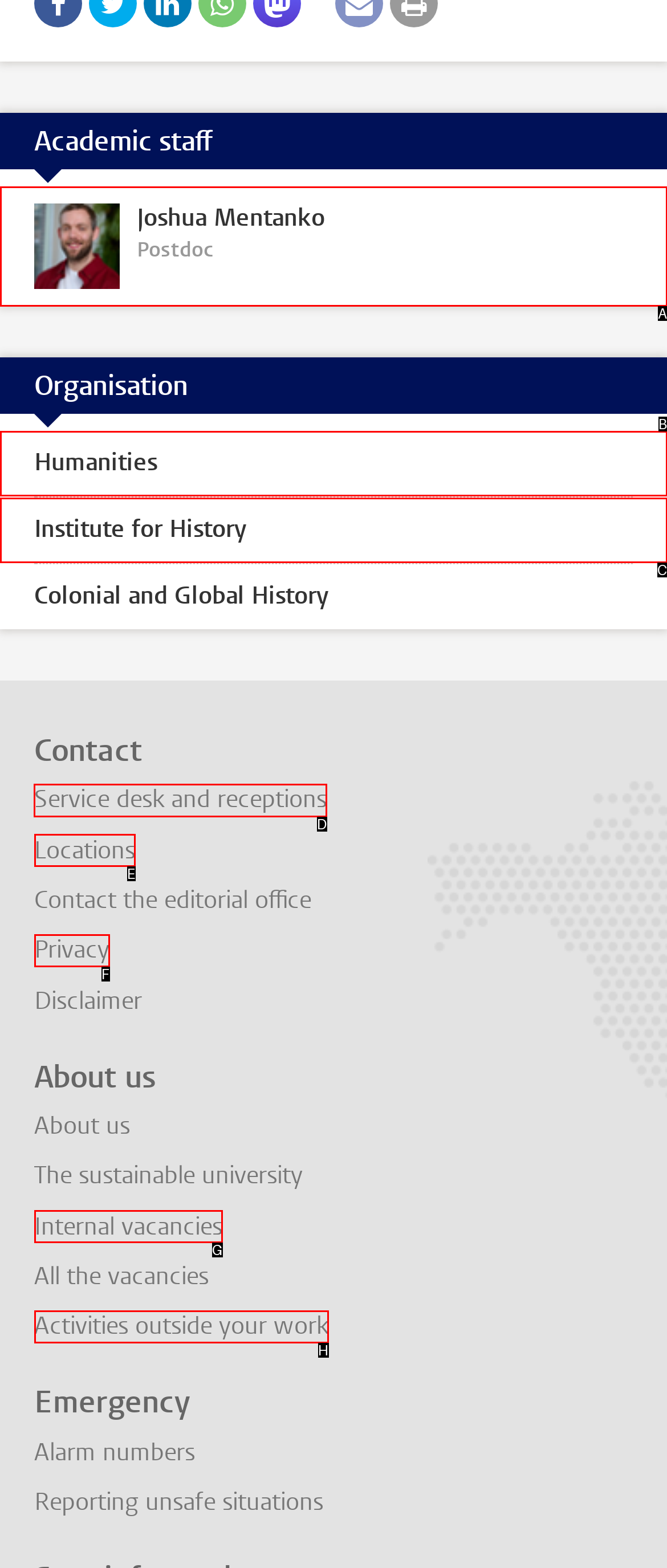Select the option I need to click to accomplish this task: Get contact information for the service desk
Provide the letter of the selected choice from the given options.

D